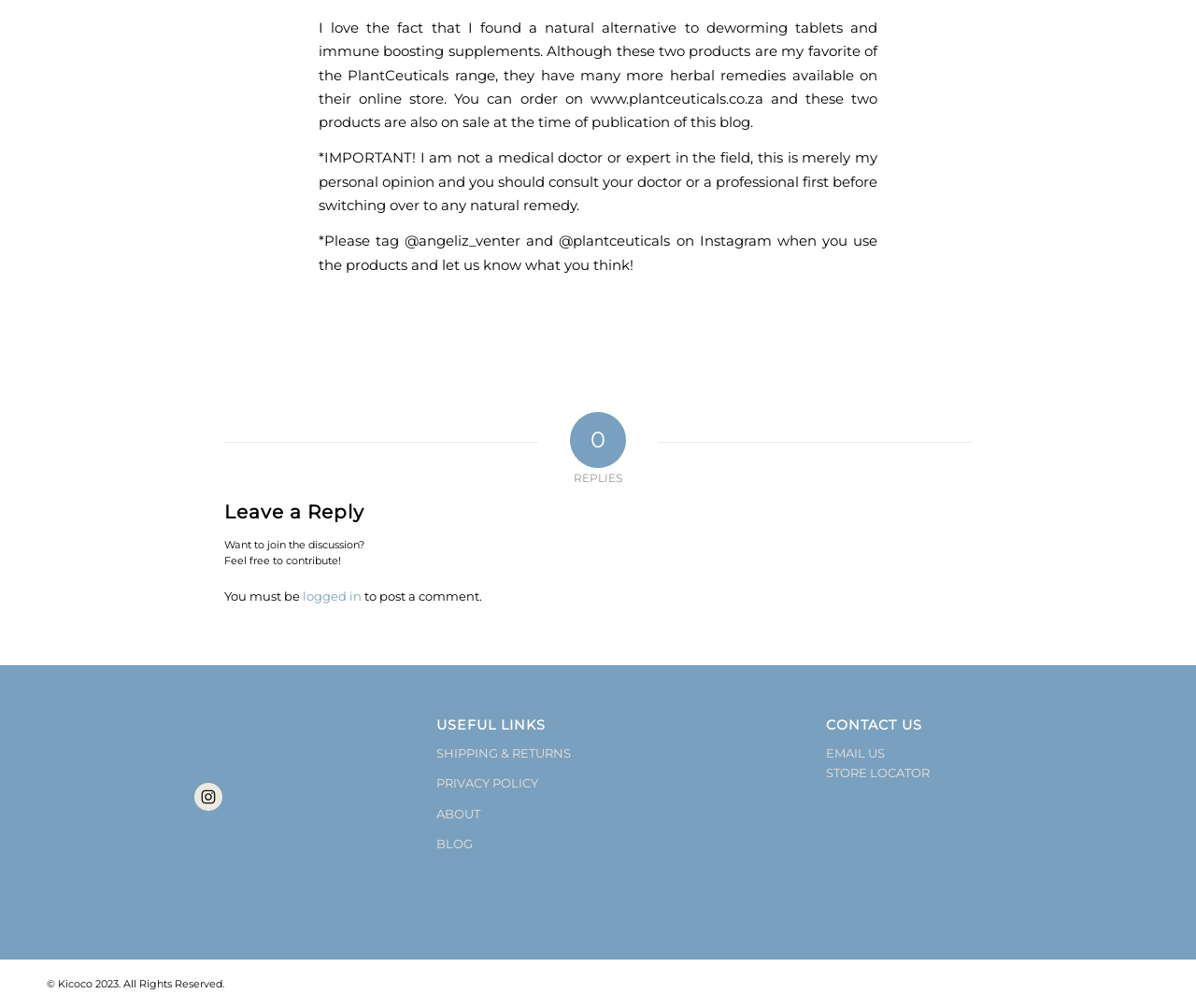What is the copyright information on the webpage?
From the image, respond using a single word or phrase.

Kicoco 2023